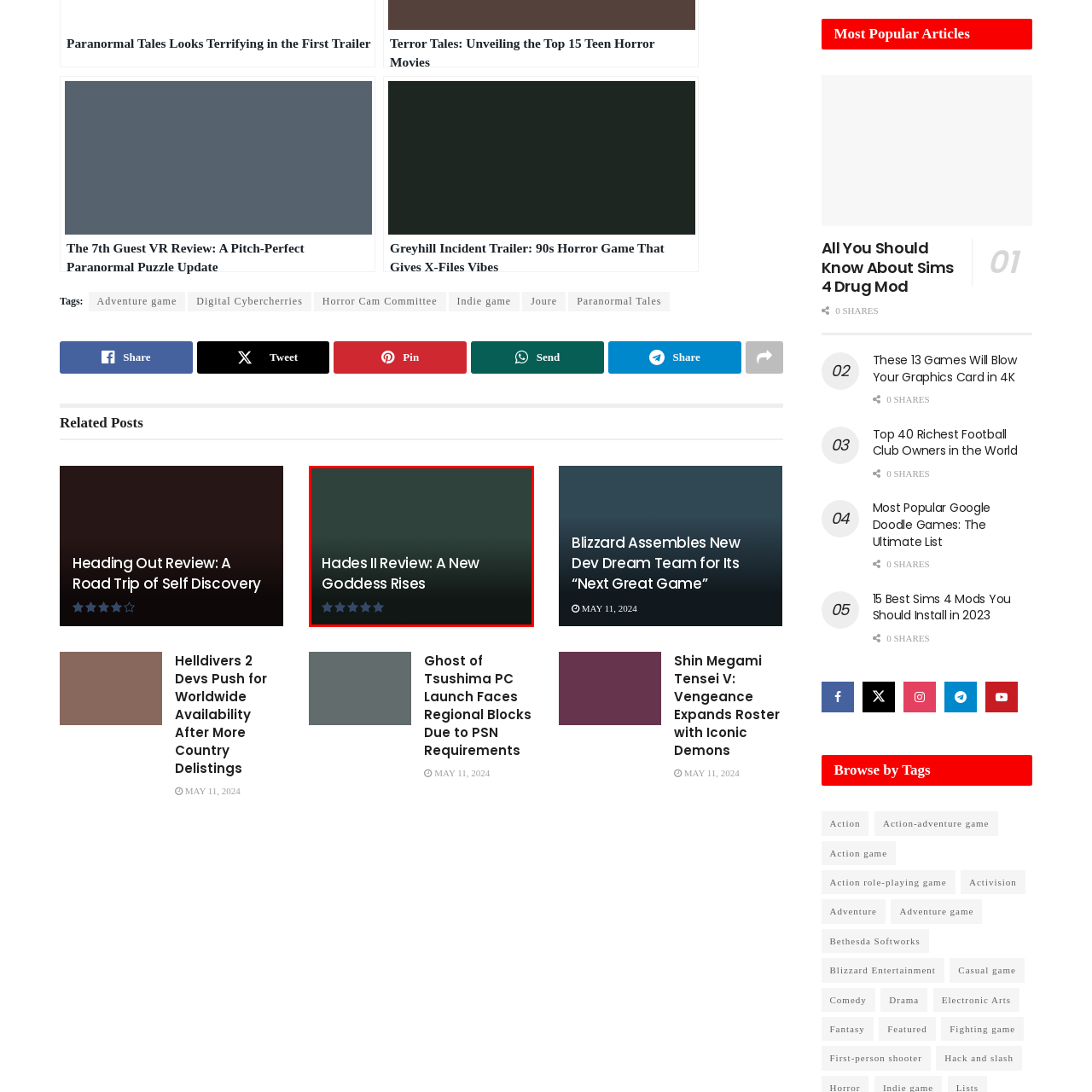Carefully analyze the image within the red boundary and describe it extensively.

The image showcases the title and rating of a review for "Hades II," a highly anticipated sequel in the acclaimed action roguelike series. The heading, "Hades II Review: A New Goddess Rises," highlights the game's narrative focus on new characters and themes. Below the title, a star rating indicates a strong reception, suggesting that the game has garnered positive evaluations from players and critics alike. The dark background complements the mystical and intense tone of the game, inviting fans and newcomers to explore this next chapter in the Hades universe.